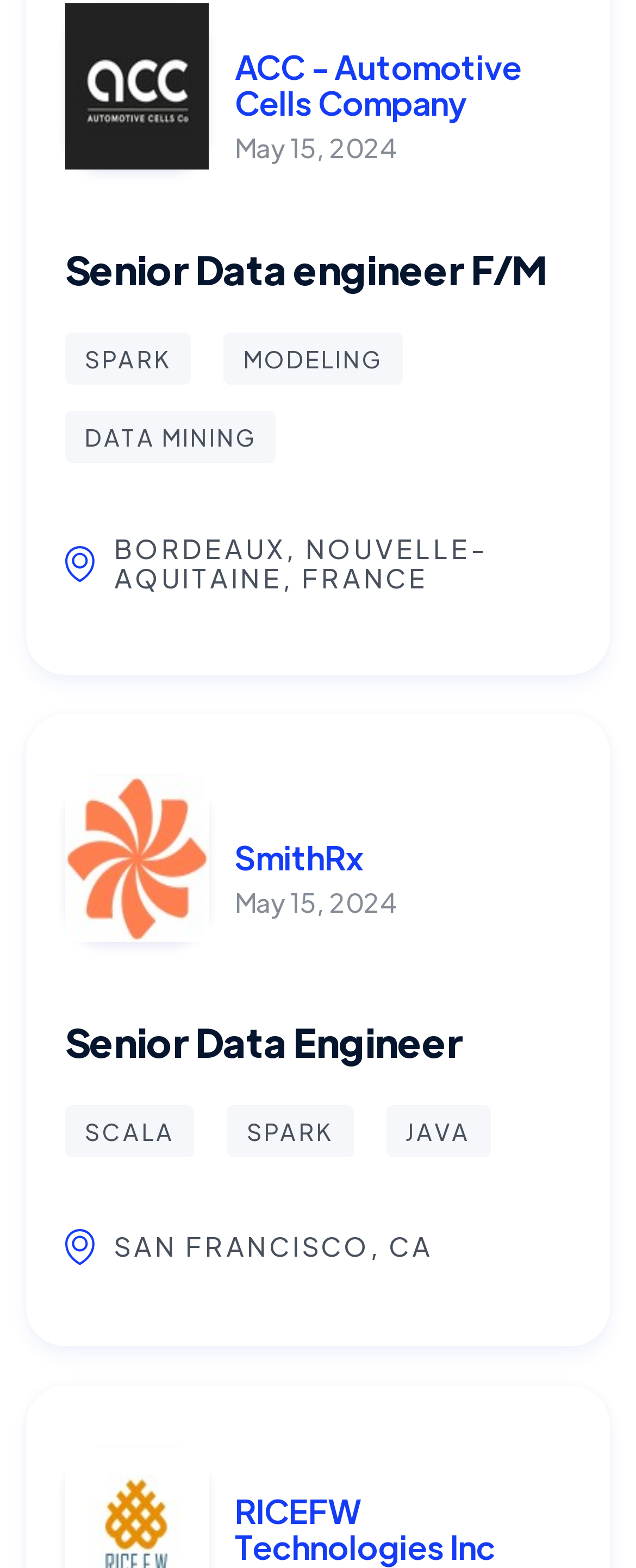Show the bounding box coordinates of the region that should be clicked to follow the instruction: "view company information."

[0.369, 0.029, 0.821, 0.078]